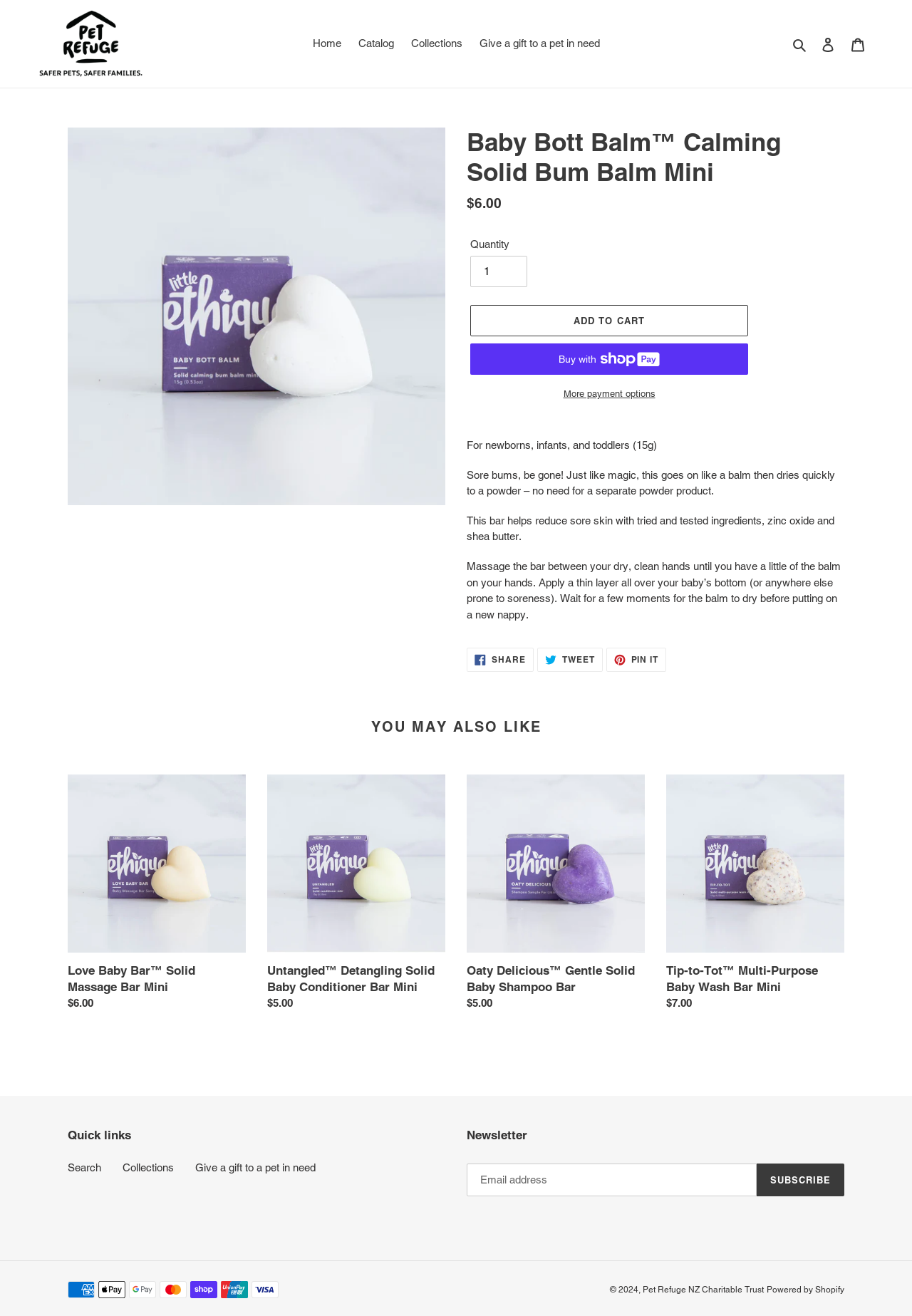How do I apply the product?
Answer the question with detailed information derived from the image.

I found the application instructions by reading the static text element on the webpage, which says 'Massage the bar between your dry, clean hands until you have a little of the balm on your hands. Apply a thin layer all over your baby’s bottom (or anywhere else prone to soreness)'.